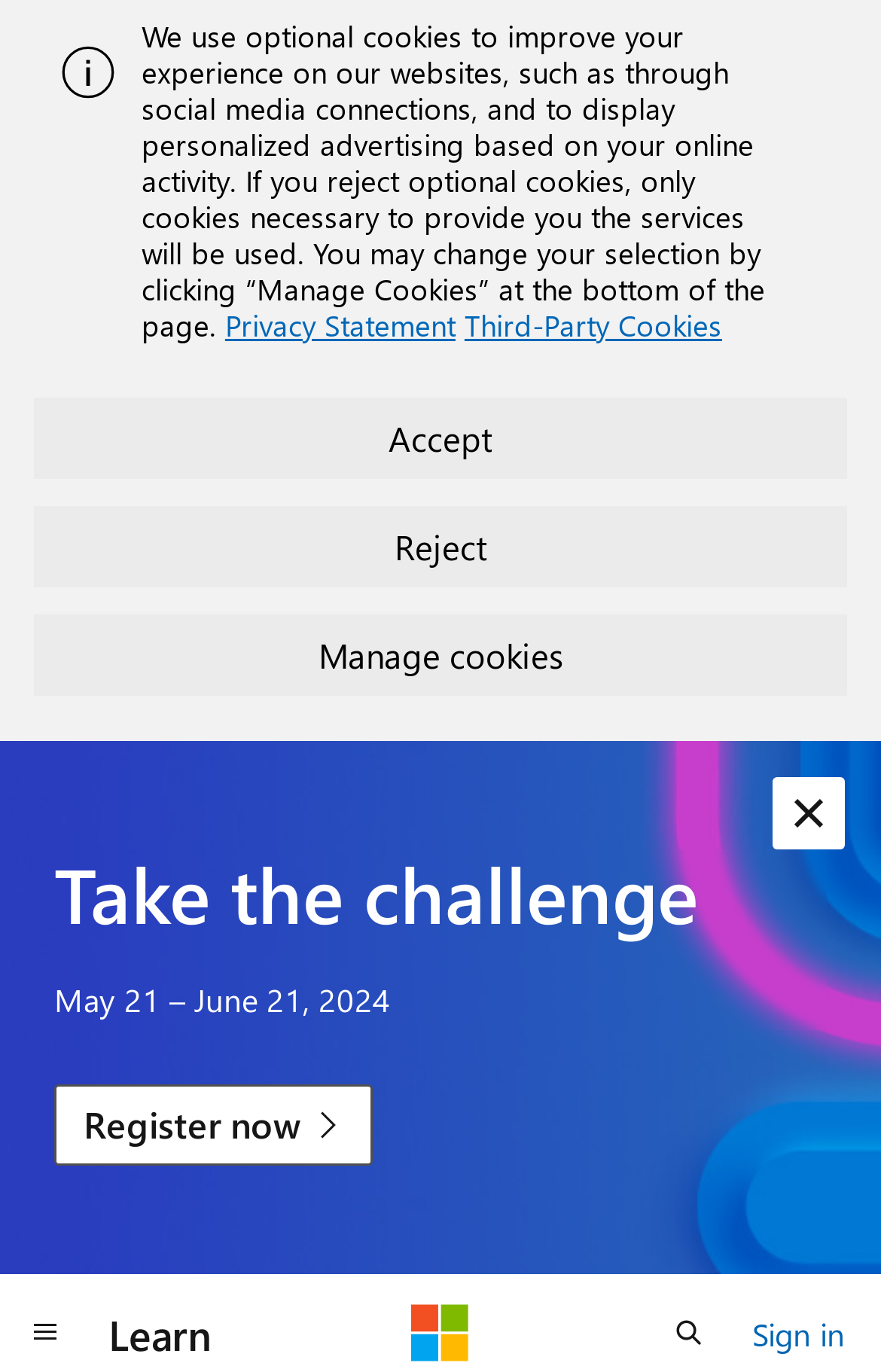Find the bounding box coordinates of the element you need to click on to perform this action: 'Click the 'Sign in' link'. The coordinates should be represented by four float values between 0 and 1, in the format [left, top, right, bottom].

[0.854, 0.951, 0.959, 0.993]